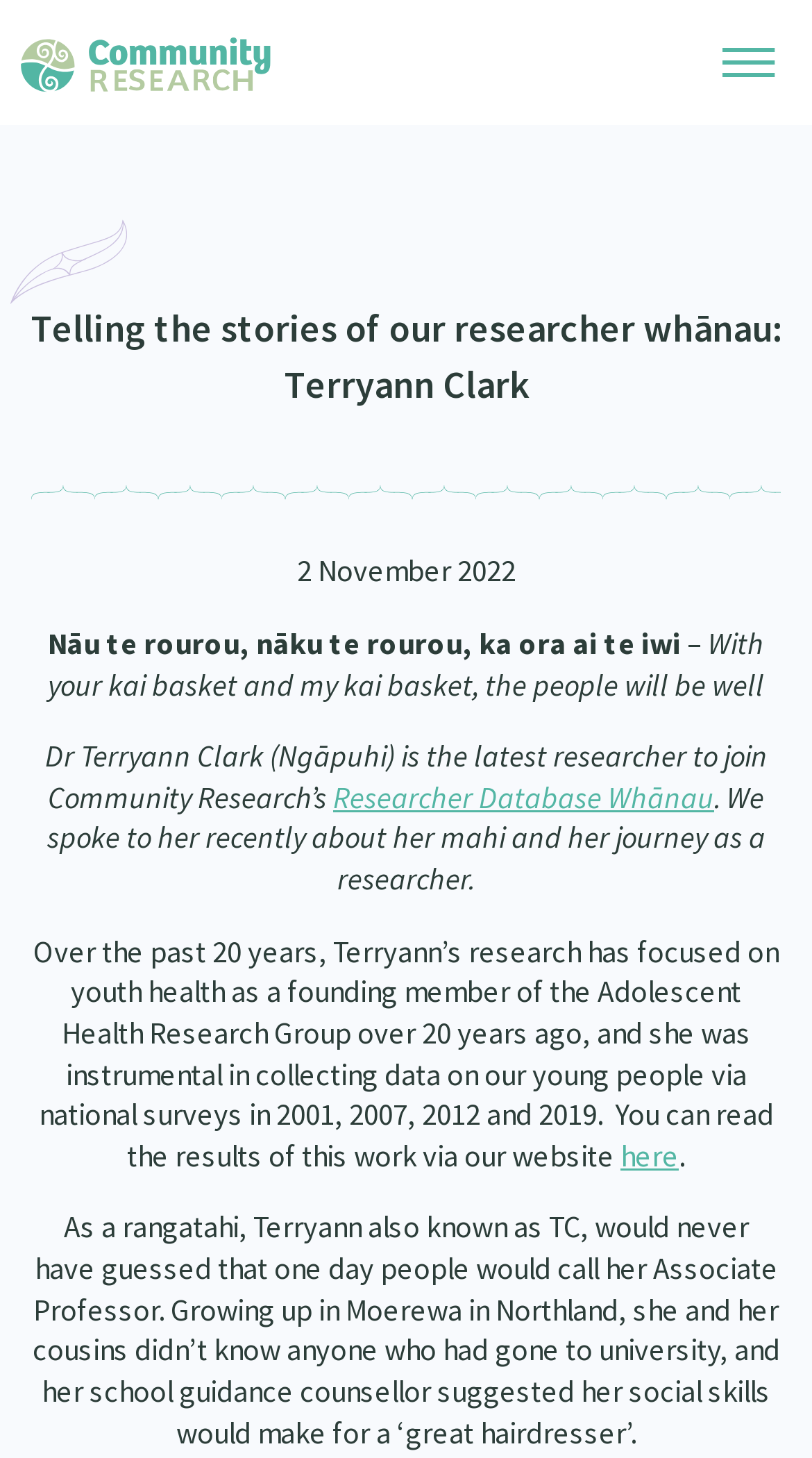Please identify the bounding box coordinates of the area that needs to be clicked to fulfill the following instruction: "Read about the Community Research Collection."

[0.027, 0.274, 0.668, 0.296]